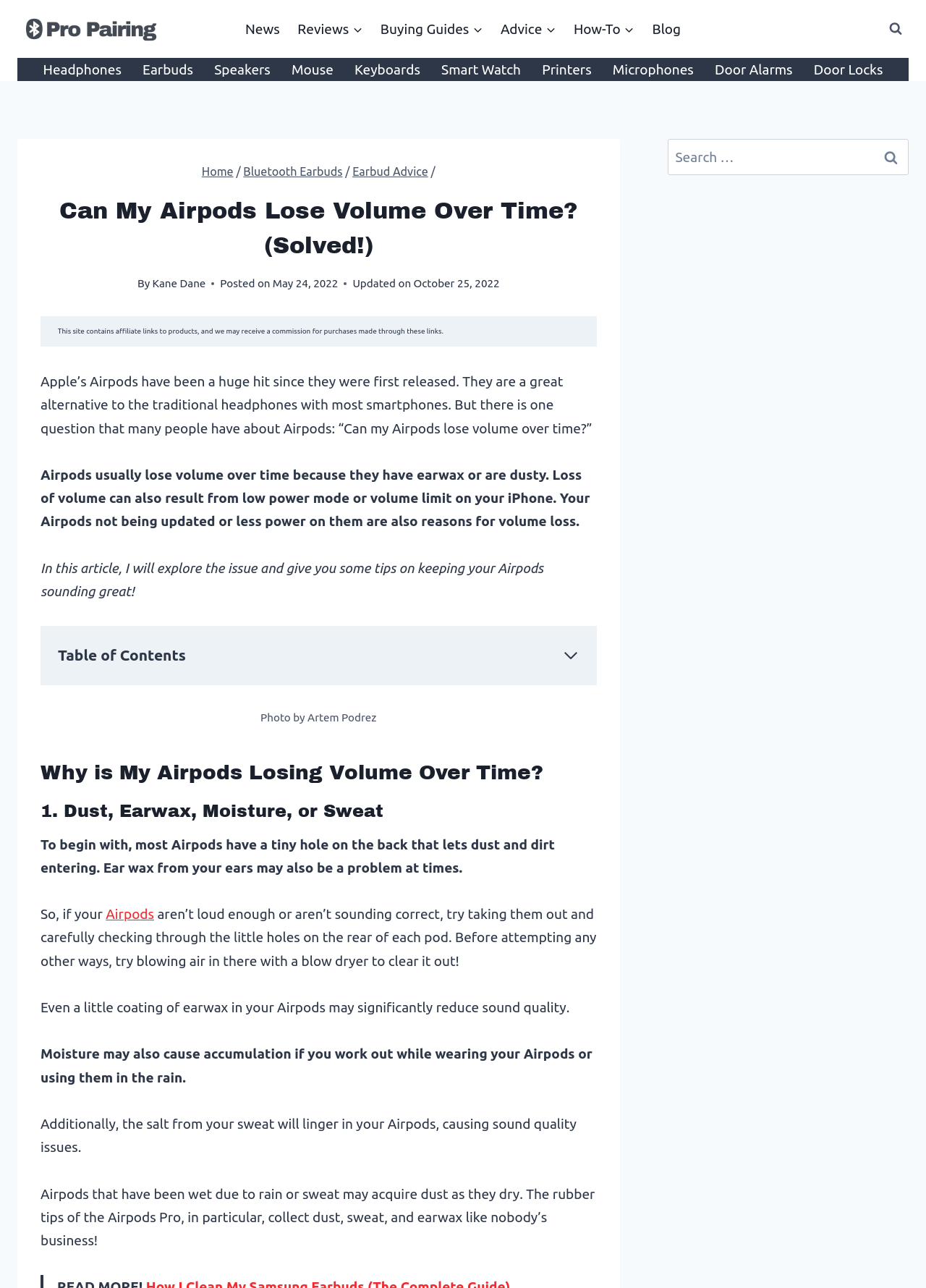What is the name of the author of this article?
Please answer the question with as much detail and depth as you can.

The author's name is mentioned in the article as 'Kane Dane', which is displayed below the title of the article.